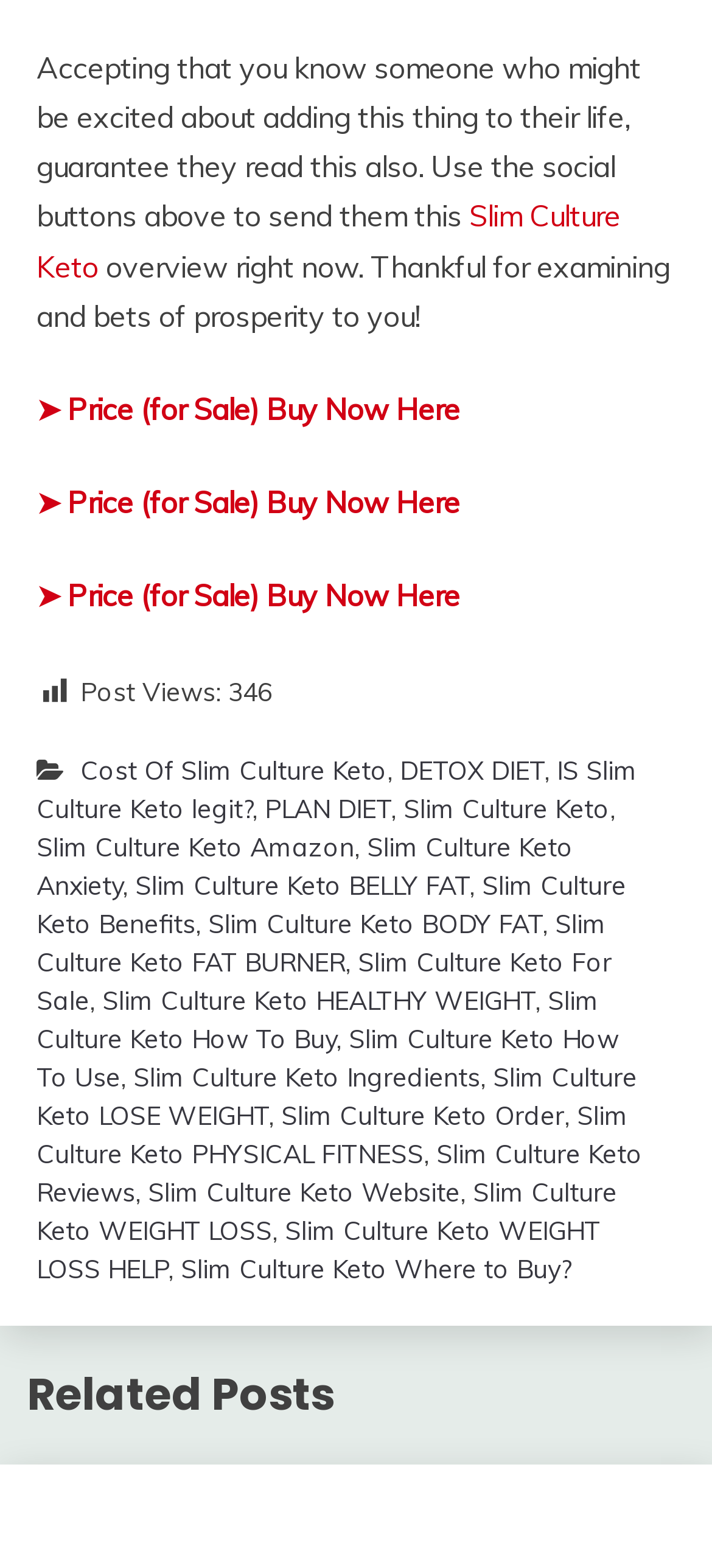Can you find the bounding box coordinates for the element that needs to be clicked to execute this instruction: "Read reviews about Slim Culture Keto"? The coordinates should be given as four float numbers between 0 and 1, i.e., [left, top, right, bottom].

[0.051, 0.725, 0.903, 0.771]